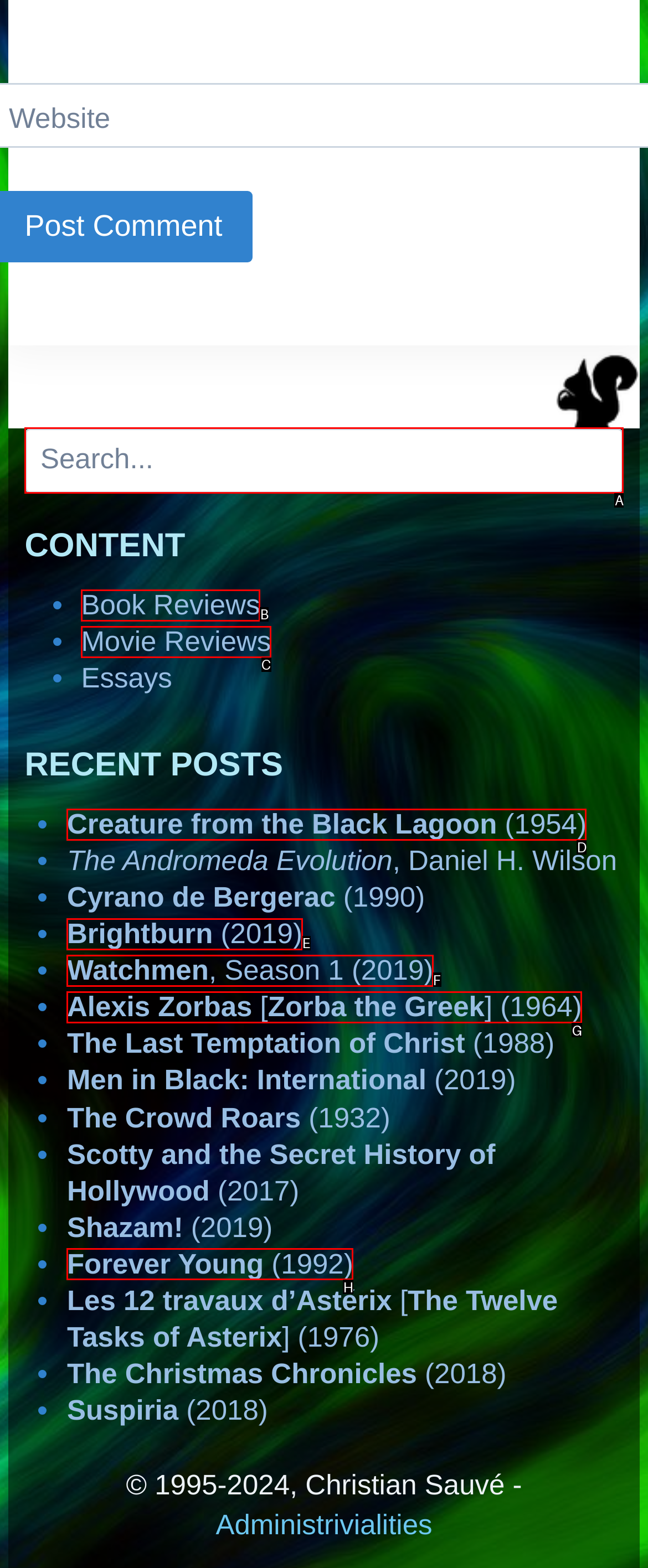Determine which option you need to click to execute the following task: View recent post Creature from the Black Lagoon (1954). Provide your answer as a single letter.

D